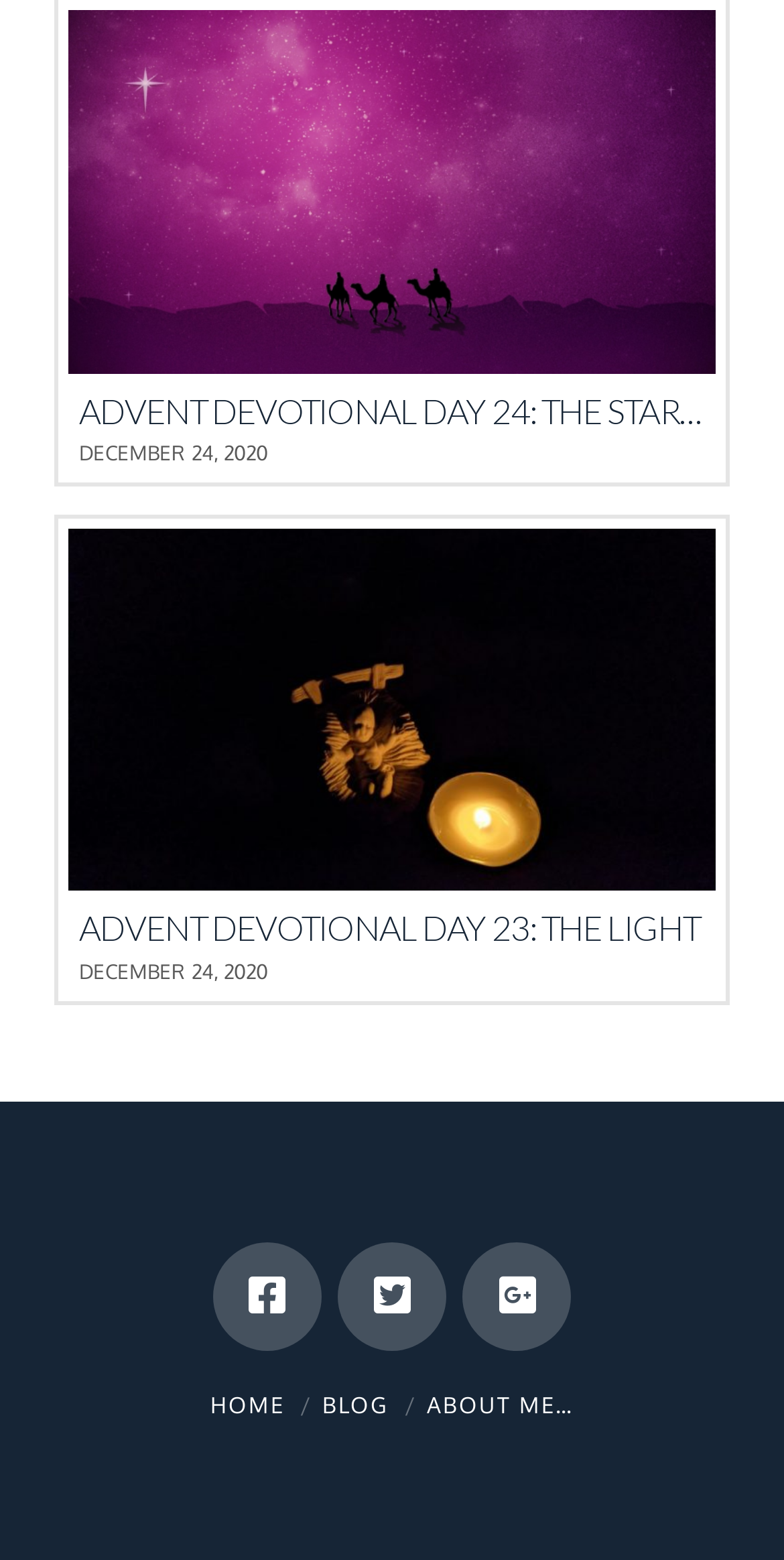Find and provide the bounding box coordinates for the UI element described here: "About me…". The coordinates should be given as four float numbers between 0 and 1: [left, top, right, bottom].

[0.545, 0.891, 0.732, 0.91]